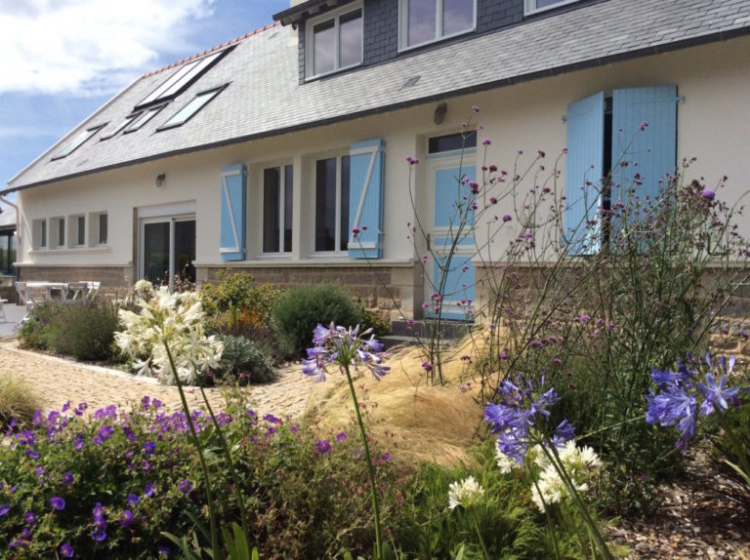Explain in detail what you see in the image.

The image showcases a charming guesthouse located on a picturesque small island near Ploumanach, Perros Guirec, Trégastel, and Trébeurden. The building, an elegantly renovated old barn made of stone, features lovely light blue shutters that contrast beautifully with its white facade. Surrounding the guesthouse is a vibrant garden filled with various flowers and greenery, enhancing the tranquil atmosphere. Guests can enjoy a private entrance and sunny terraces overlooking the stunning natural landscapes. This inviting space offers two guest rooms with delightful sea views, ideally suited for those seeking a peaceful retreat by the shore.